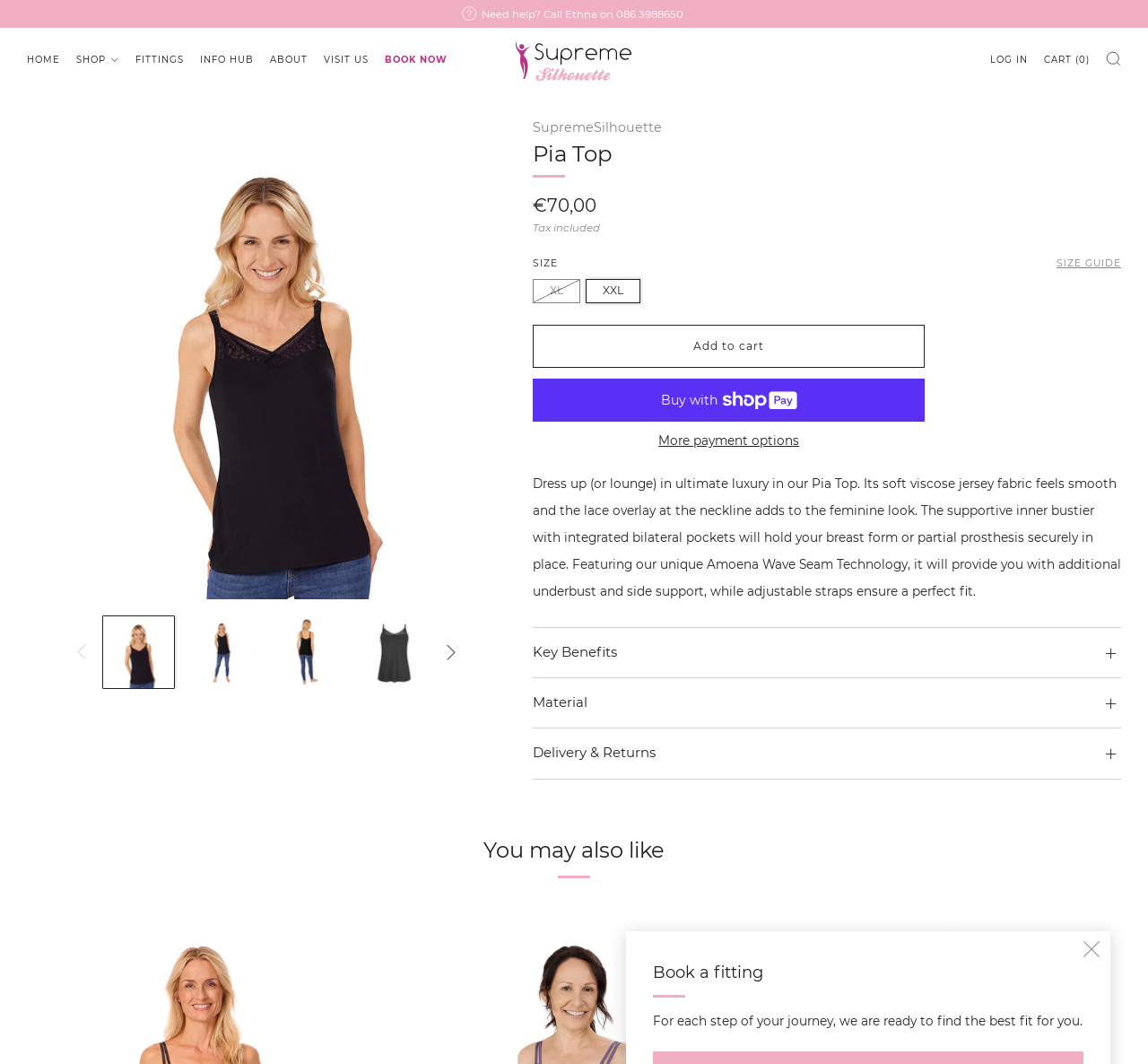Please provide the bounding box coordinates in the format (top-left x, top-left y, bottom-right x, bottom-right y). Remember, all values are floating point numbers between 0 and 1. What is the bounding box coordinate of the region described as: Terms and Conditions

None